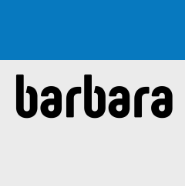Please look at the image and answer the question with a detailed explanation: What is the likely purpose of this branding?

The caption suggests that the branding is likely associated with a partnership, as it is placed among logos of various universities and research institutions, emphasizing collaboration and innovation.